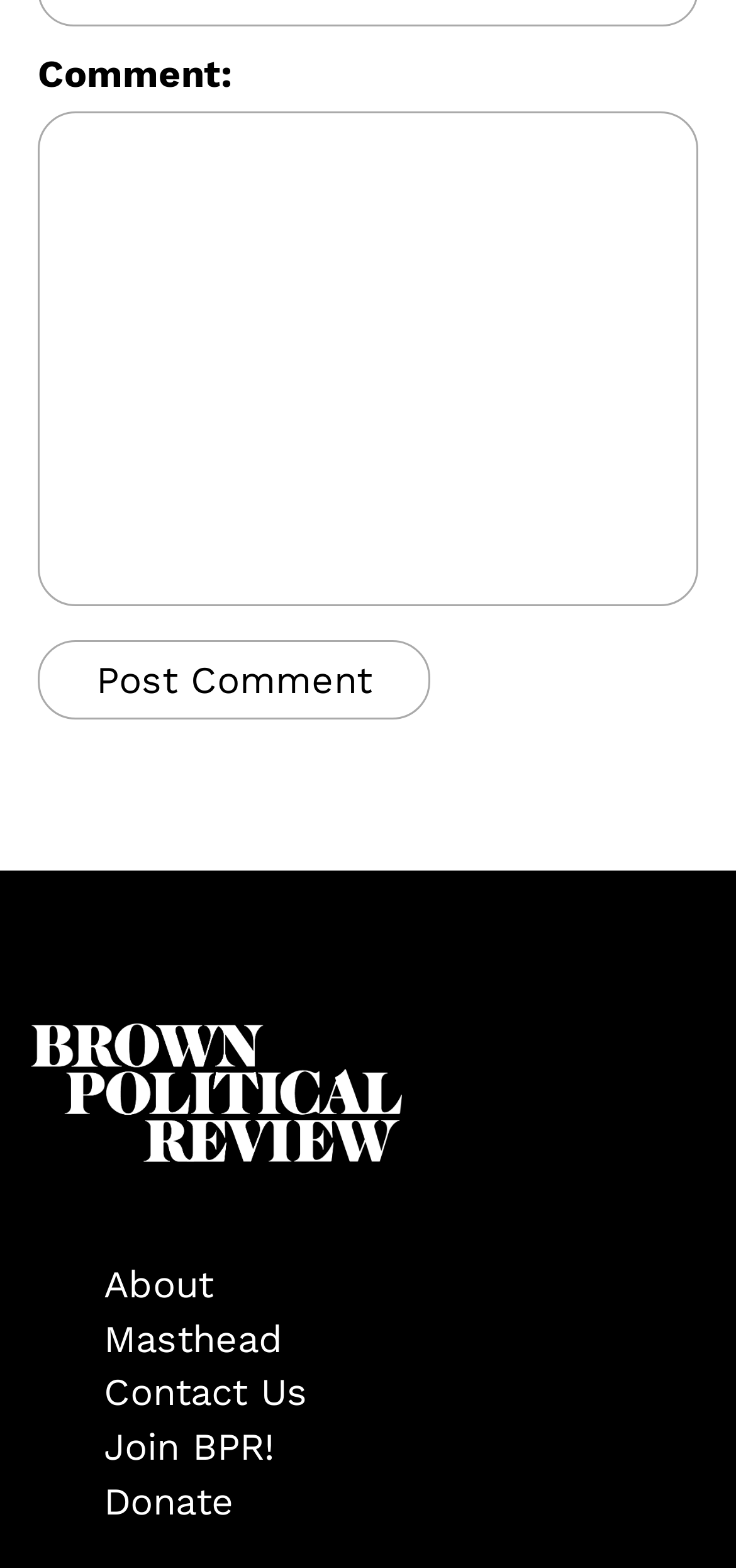What is the function of the 'Post Comment' button?
Answer the question with a detailed explanation, including all necessary information.

The 'Post Comment' button is located near the textbox labeled 'Comment:', suggesting that it is used to submit the comment entered in the textbox.